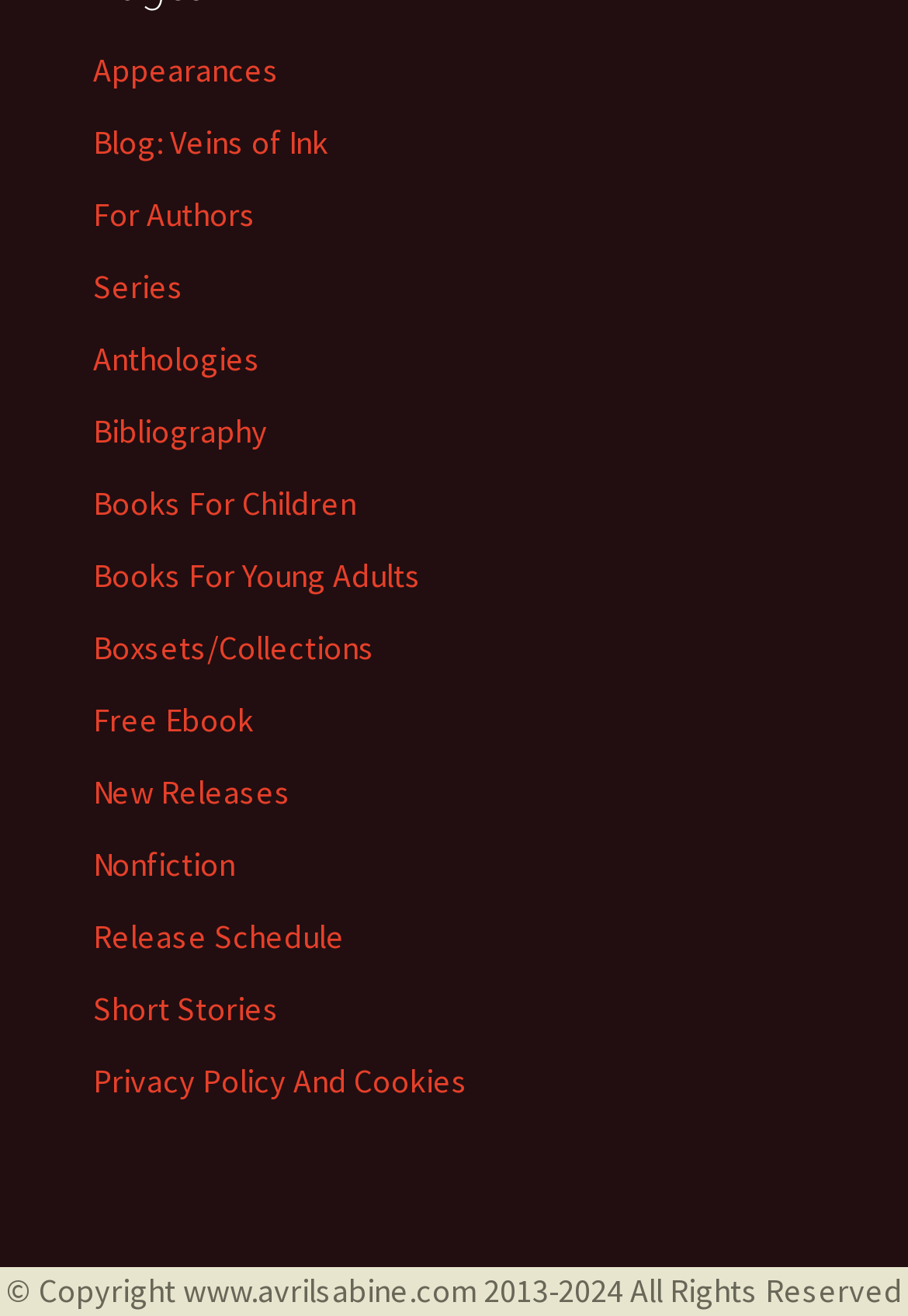For the element described, predict the bounding box coordinates as (top-left x, top-left y, bottom-right x, bottom-right y). All values should be between 0 and 1. Element description: For Authors

[0.103, 0.147, 0.282, 0.179]